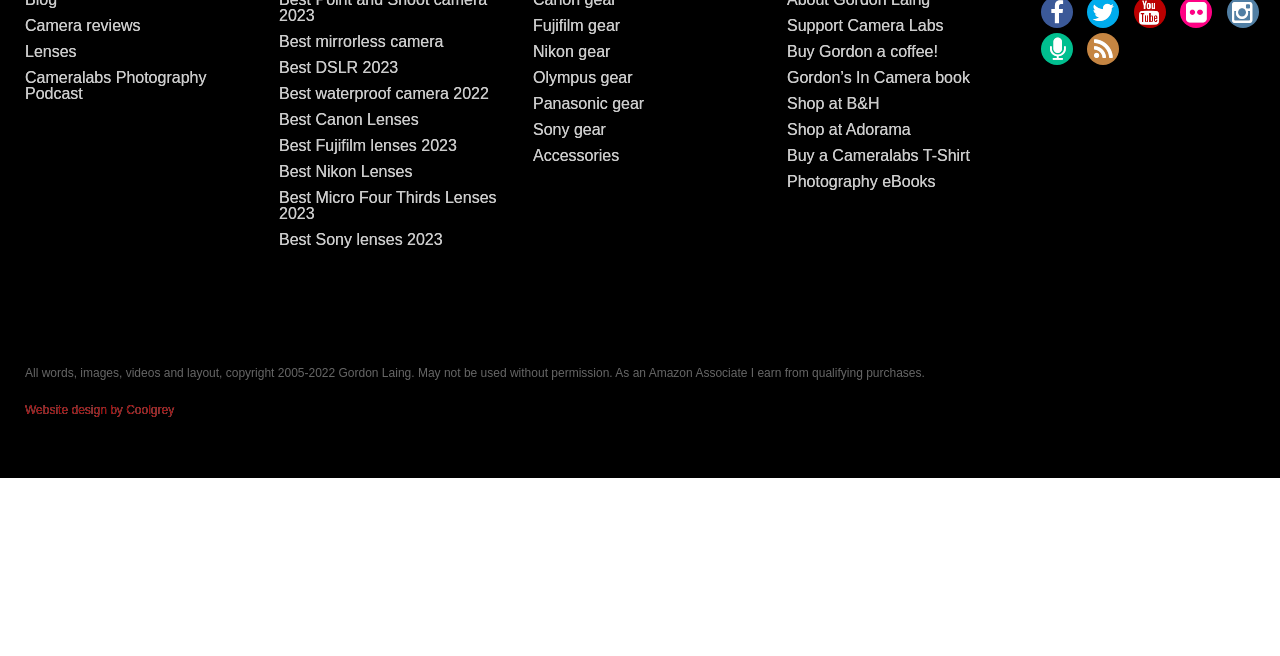Determine the bounding box coordinates for the area you should click to complete the following instruction: "Go to Best mirrorless camera".

[0.218, 0.05, 0.346, 0.076]